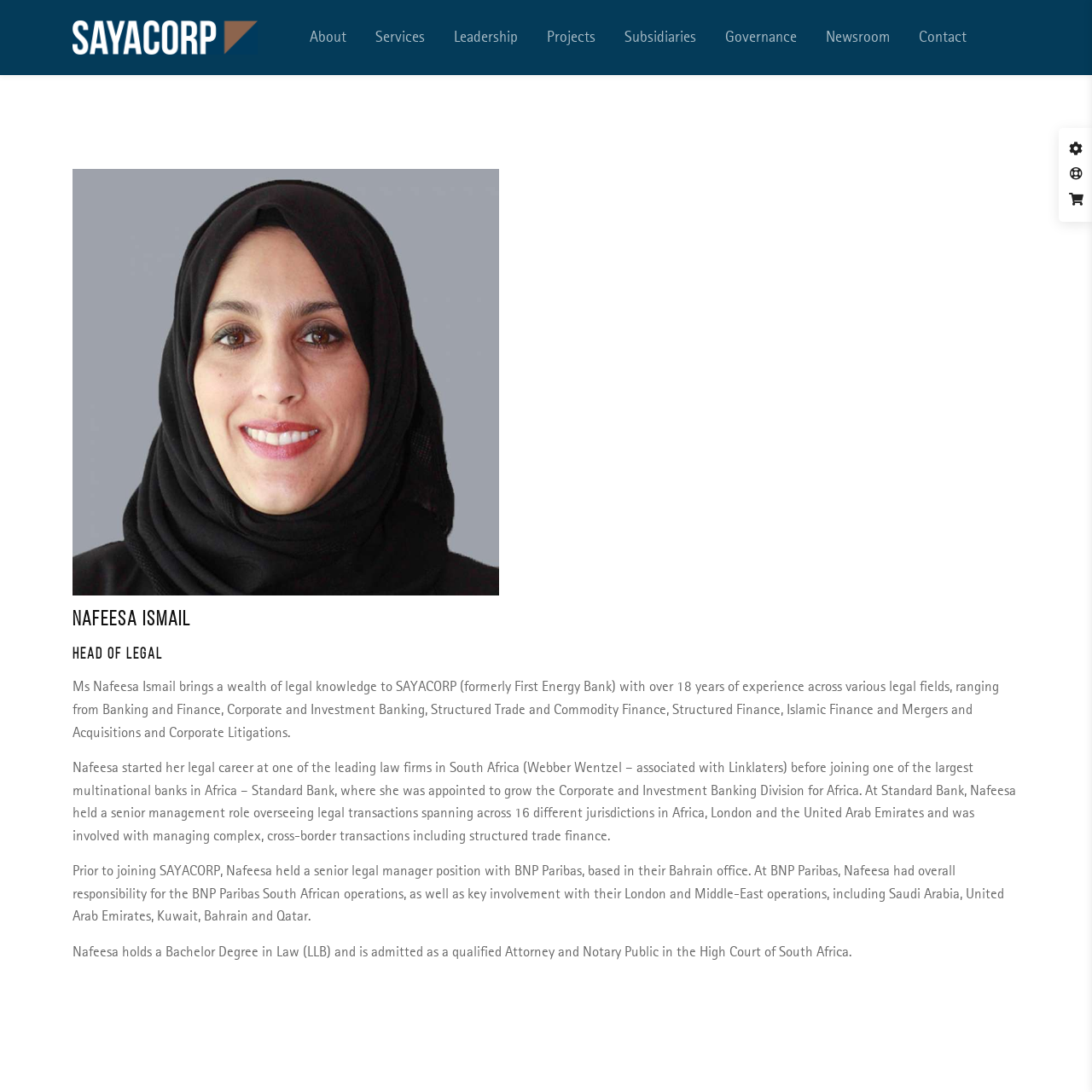Provide a thorough description of this webpage.

This webpage is about Nafeesa Ismail, the Head of Legal at Sayacorp. At the top left corner, there are two logos, "Logo Light" and "Logo Dark", which are likely the company's logos. 

Below the logos, there is a navigation menu with eight links: "About", "Services", "Leadership", "Projects", "Subsidiaries", "Governance", "Newsroom", and "Contact". These links are aligned horizontally and take up the entire width of the page.

The main content of the page is an article about Nafeesa Ismail. At the top of the article, there are two headings: "Nafeesa Ismail" and "Head of Legal". Below the headings, there are four paragraphs of text that describe Nafeesa's professional background and experience. The text is arranged in a single column and takes up most of the page's width. The paragraphs describe Nafeesa's work experience at various law firms and banks, including Webber Wentzel, Standard Bank, and BNP Paribas, as well as her educational background.